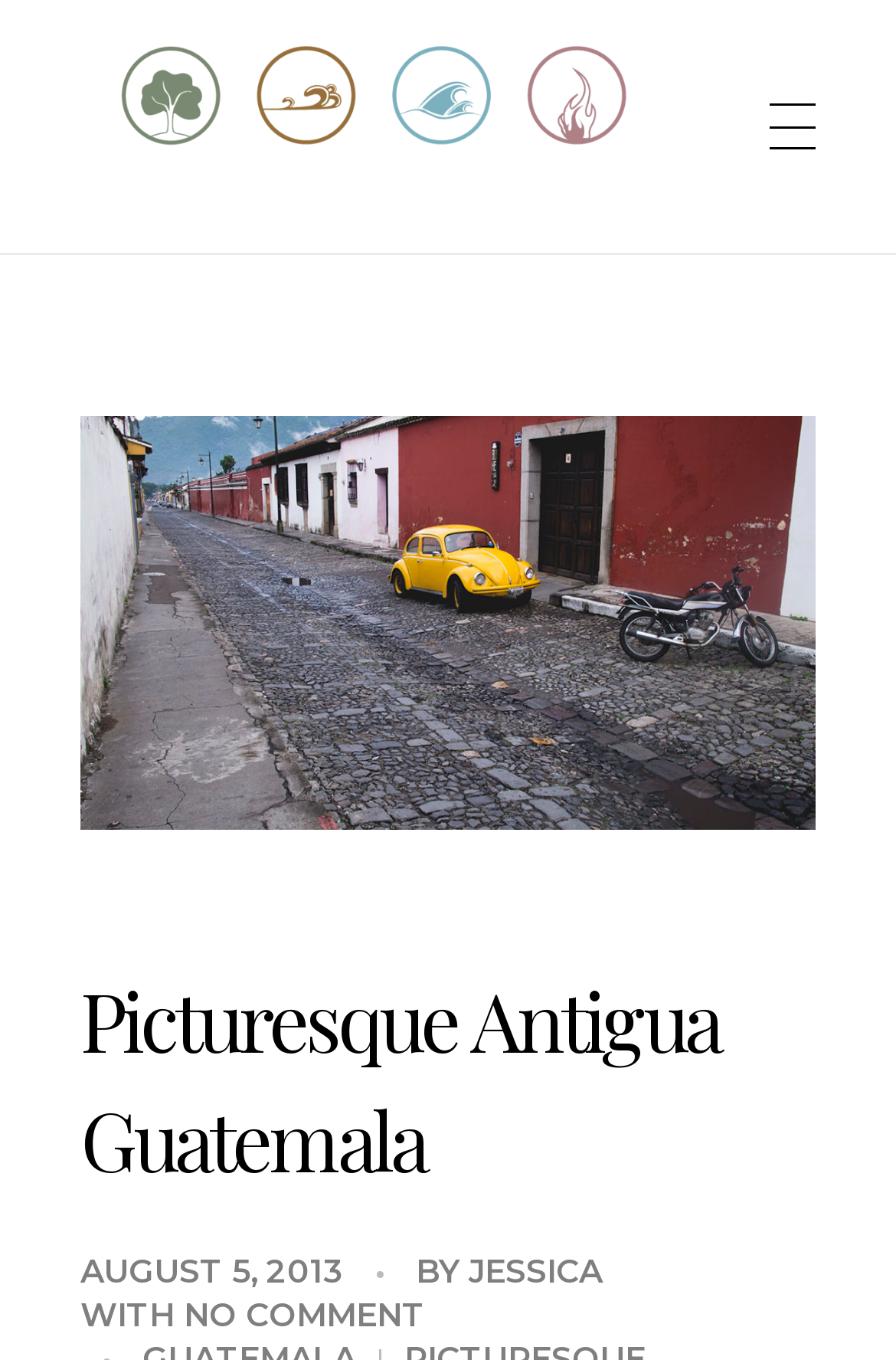How many comments are there on the latest article?
Please provide a comprehensive answer to the question based on the webpage screenshot.

The number of comments on the latest article can be found below the author's name, where it is written as 'WITH NO COMMENT'.